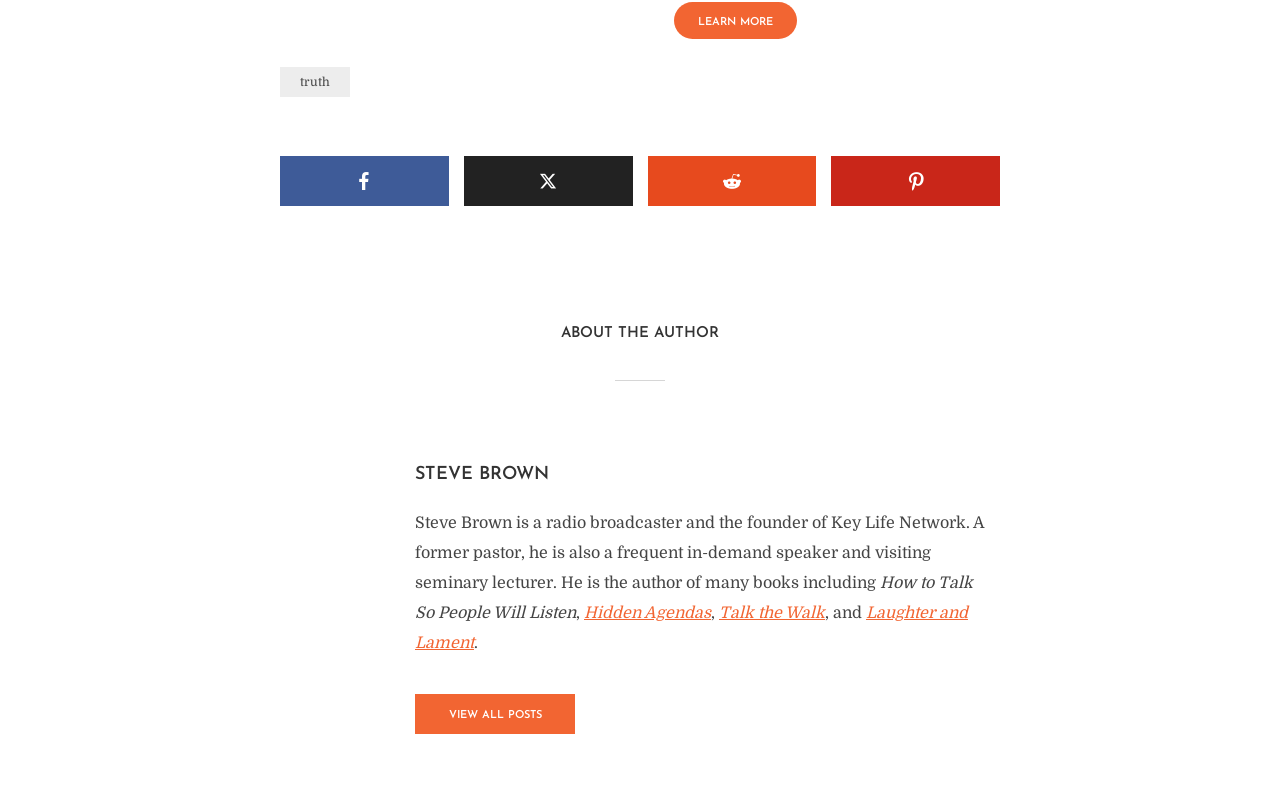What is the action of the 'VIEW ALL POSTS' link?
Please provide a detailed answer to the question.

The answer can be inferred from the text of the link element 'VIEW ALL POSTS', which suggests that clicking on it will display all posts.